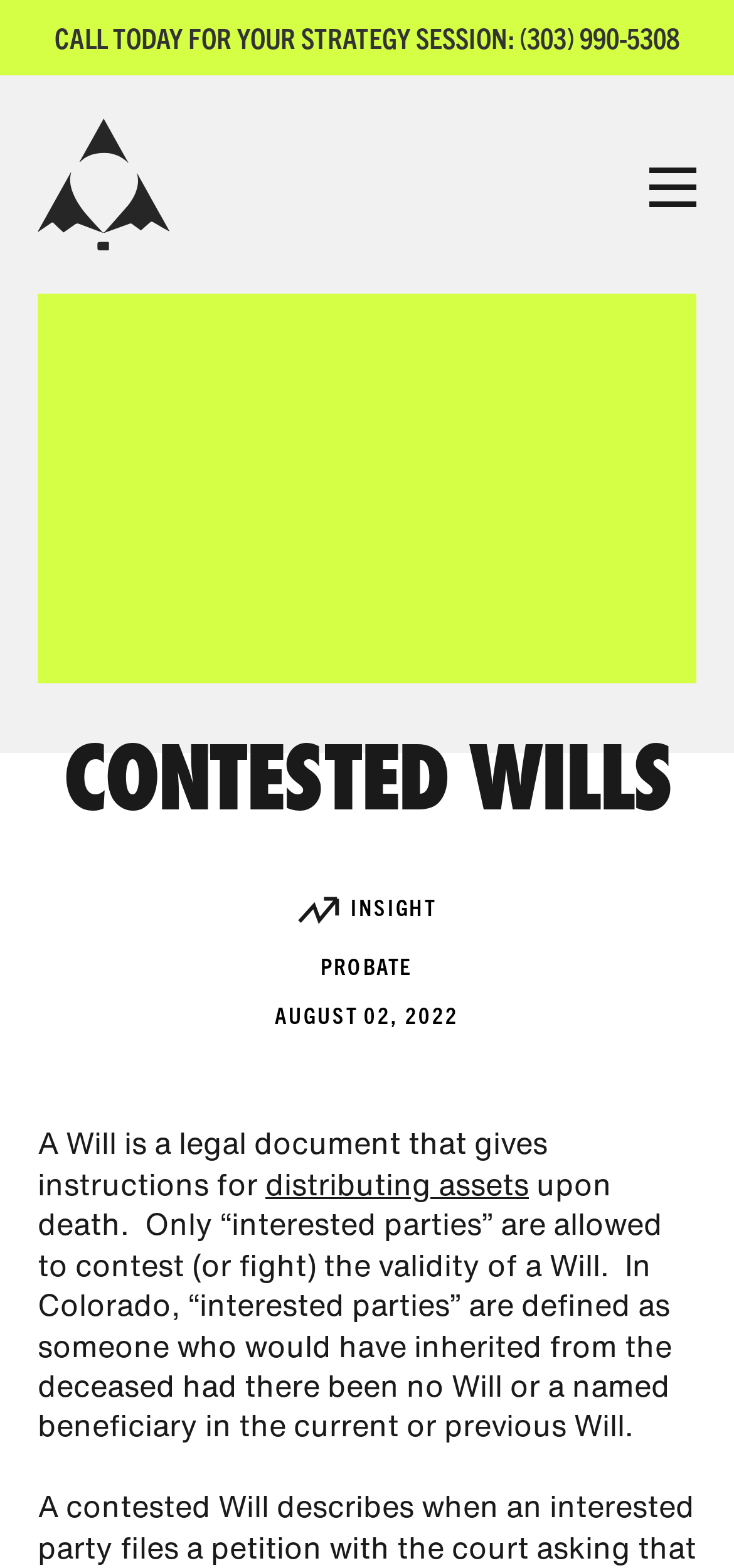Give a detailed account of the webpage.

The webpage is about contested wills, specifically focusing on the legal aspects of wills and probate. At the top left corner, there is a Burnham Law logo, which is an image linked to the law firm's website. Next to it, on the top right corner, is a mobile menu button.

The main content of the webpage is divided into sections, with a prominent heading "CONTESTED WILLS" at the top center. Below this heading, there are three columns of text. The left column has a static text "INSIGHT" and "PROBATE" one below the other. The middle column has a date "AUGUST 02, 2022". The right column has a block of text that explains what a will is, stating that it is a legal document that gives instructions for distributing assets upon death. The text also mentions that only "interested parties" are allowed to contest the validity of a will, and defines who these parties are in the context of Colorado law.

Overall, the webpage appears to be a legal resource or article providing information on contested wills, with a focus on the legal definitions and processes involved.